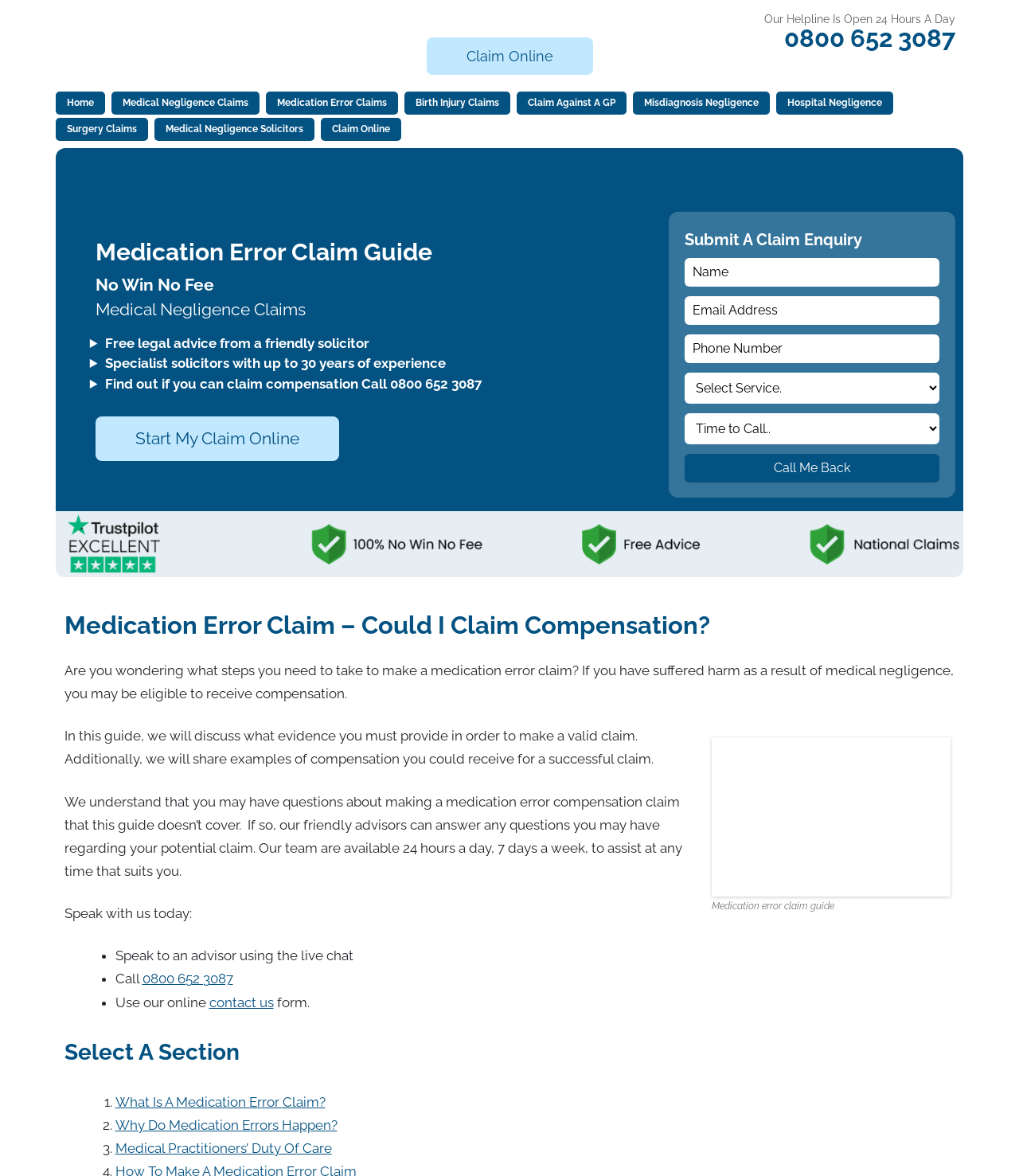Locate the bounding box coordinates of the element that needs to be clicked to carry out the instruction: "Call the helpline". The coordinates should be given as four float numbers ranging from 0 to 1, i.e., [left, top, right, bottom].

[0.769, 0.02, 0.937, 0.045]